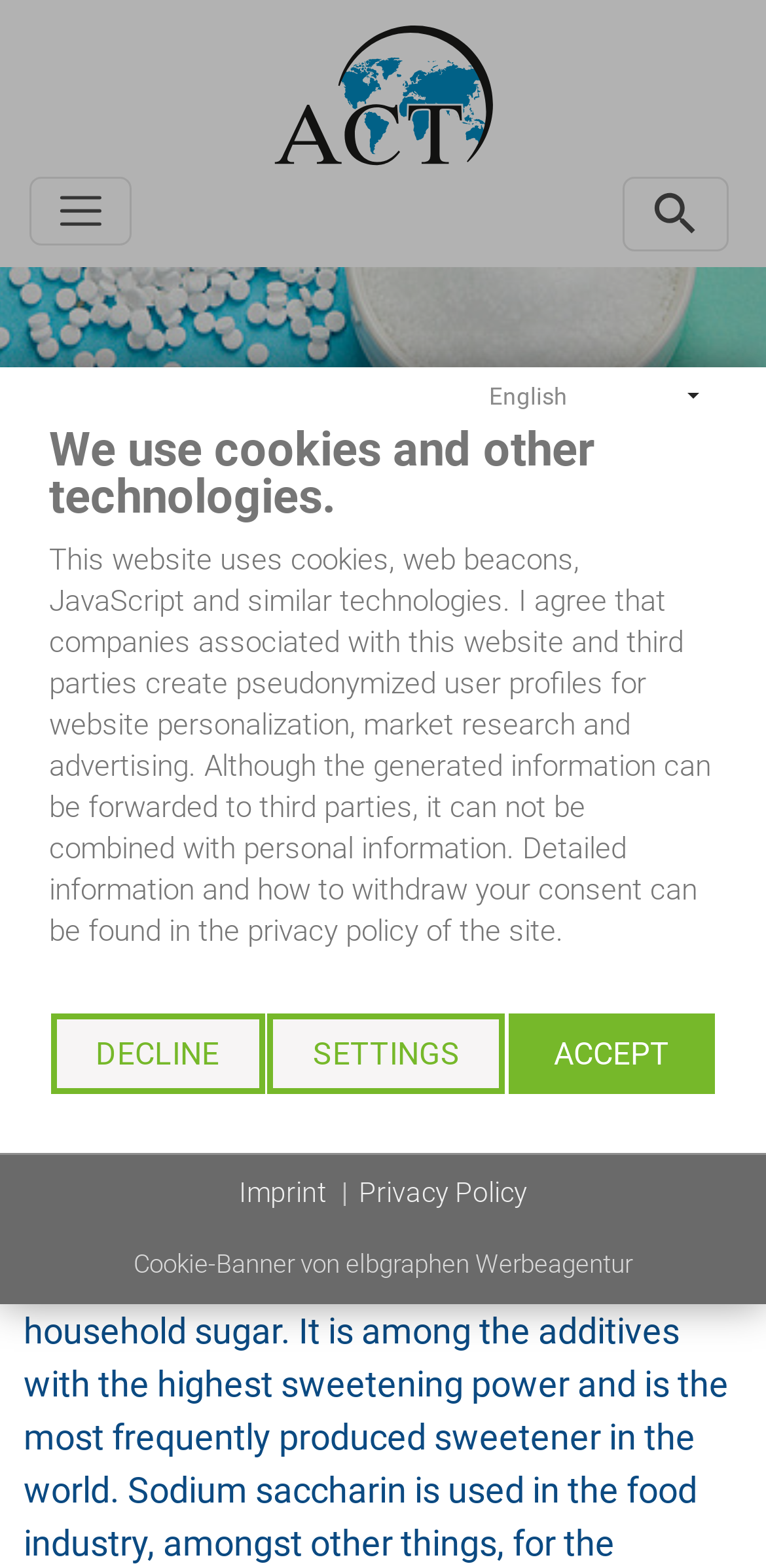Bounding box coordinates must be specified in the format (top-left x, top-left y, bottom-right x, bottom-right y). All values should be floating point numbers between 0 and 1. What are the bounding box coordinates of the UI element described as: Decline

[0.066, 0.647, 0.346, 0.698]